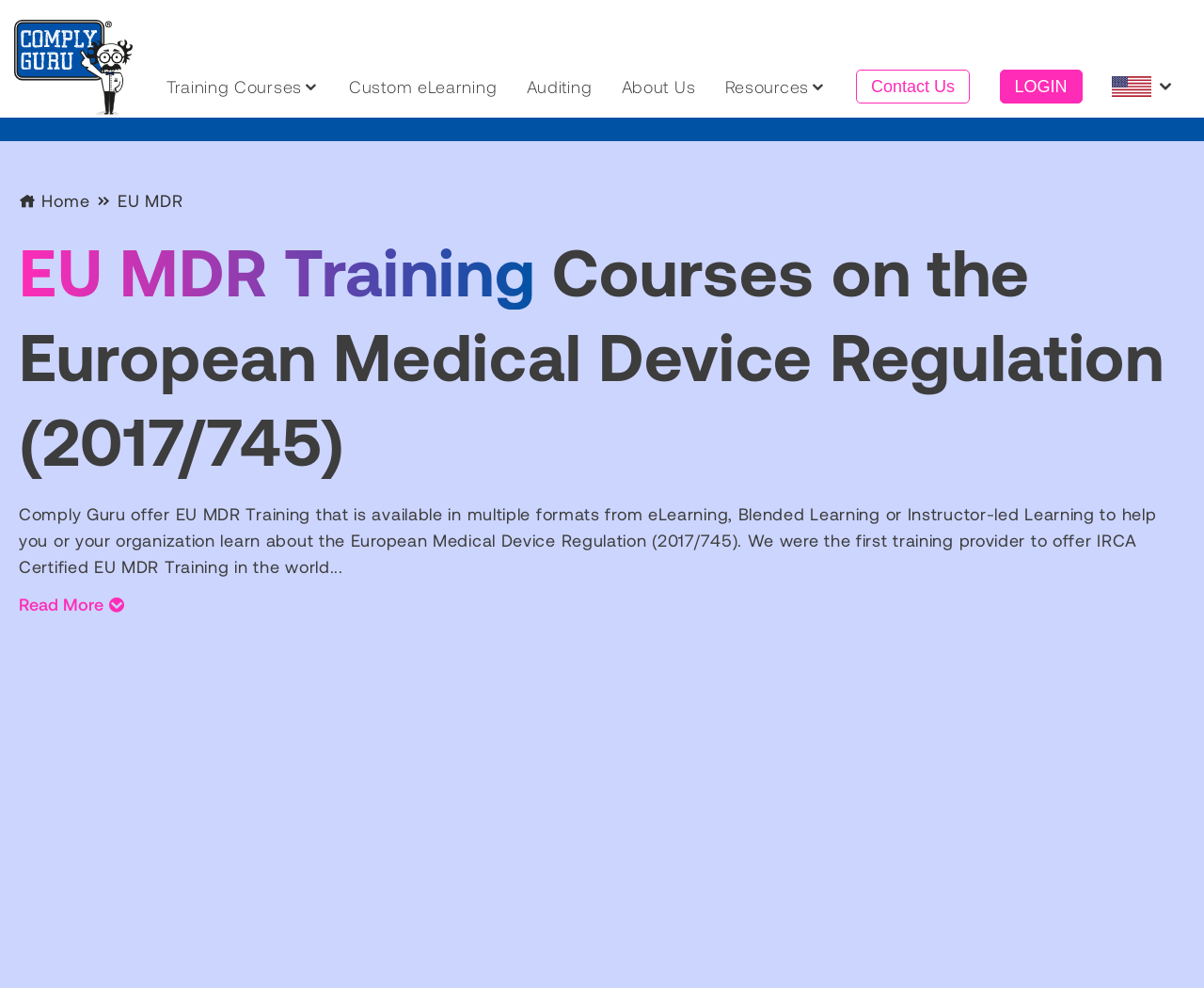Locate the bounding box coordinates of the element that needs to be clicked to carry out the instruction: "Click on the 'LOGIN' button". The coordinates should be given as four float numbers ranging from 0 to 1, i.e., [left, top, right, bottom].

[0.83, 0.07, 0.899, 0.105]